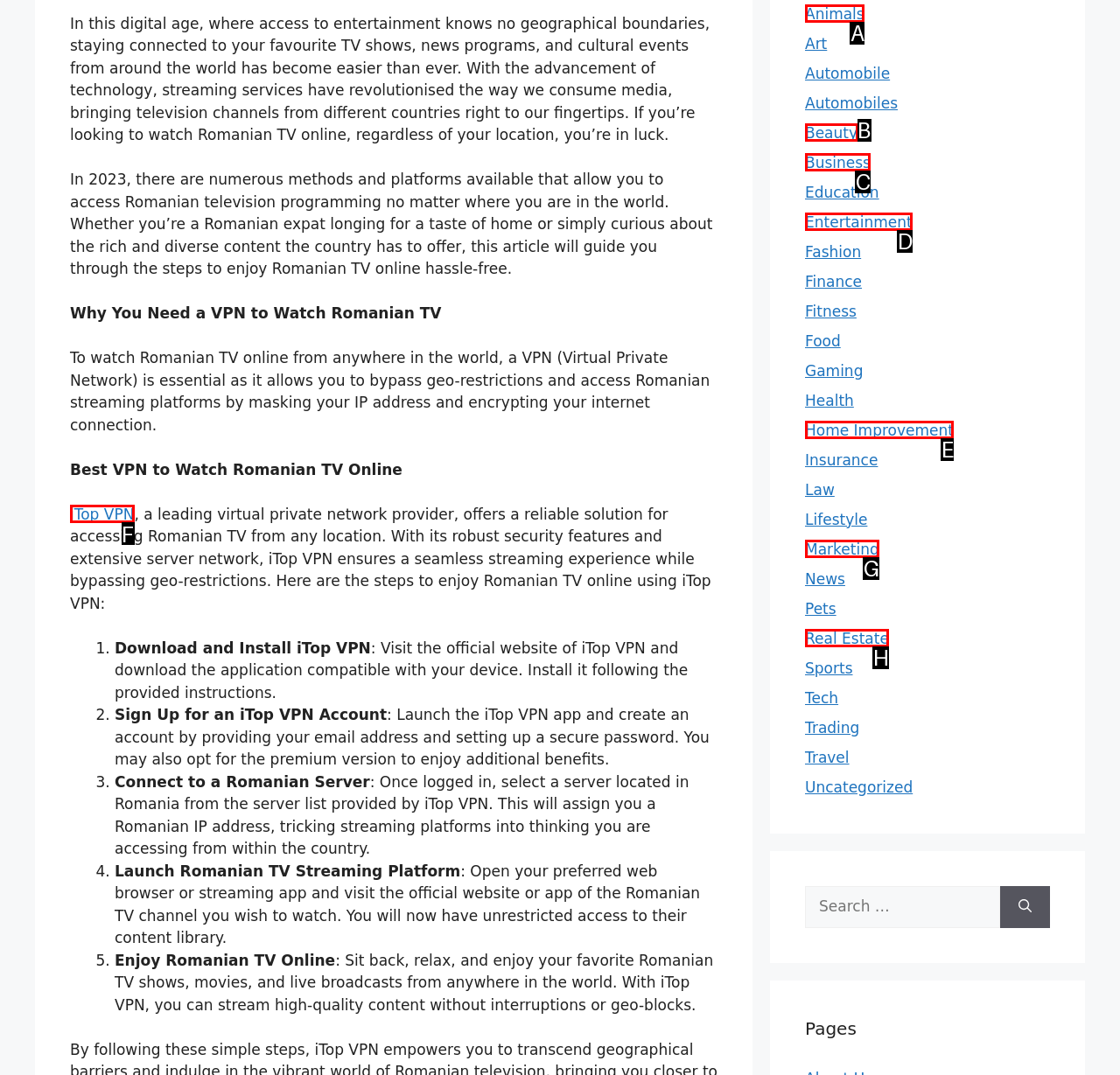Given the description: Home Improvement
Identify the letter of the matching UI element from the options.

E